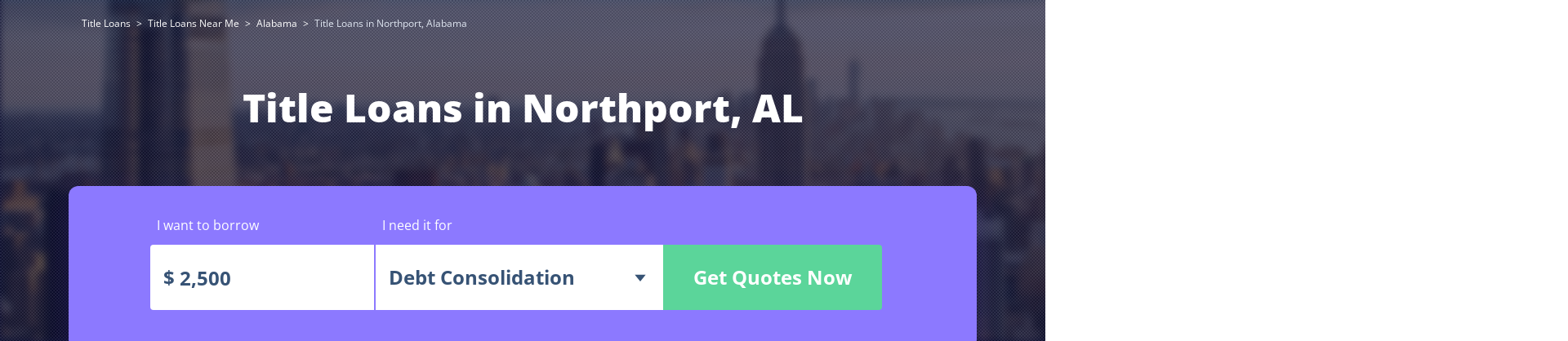Based on the image, provide a detailed and complete answer to the question: 
What is the color scheme of the webpage?

The overall color scheme of the webpage is described as modern and engaging, which enhances the webpage's accessibility and appeal to potential borrowers.